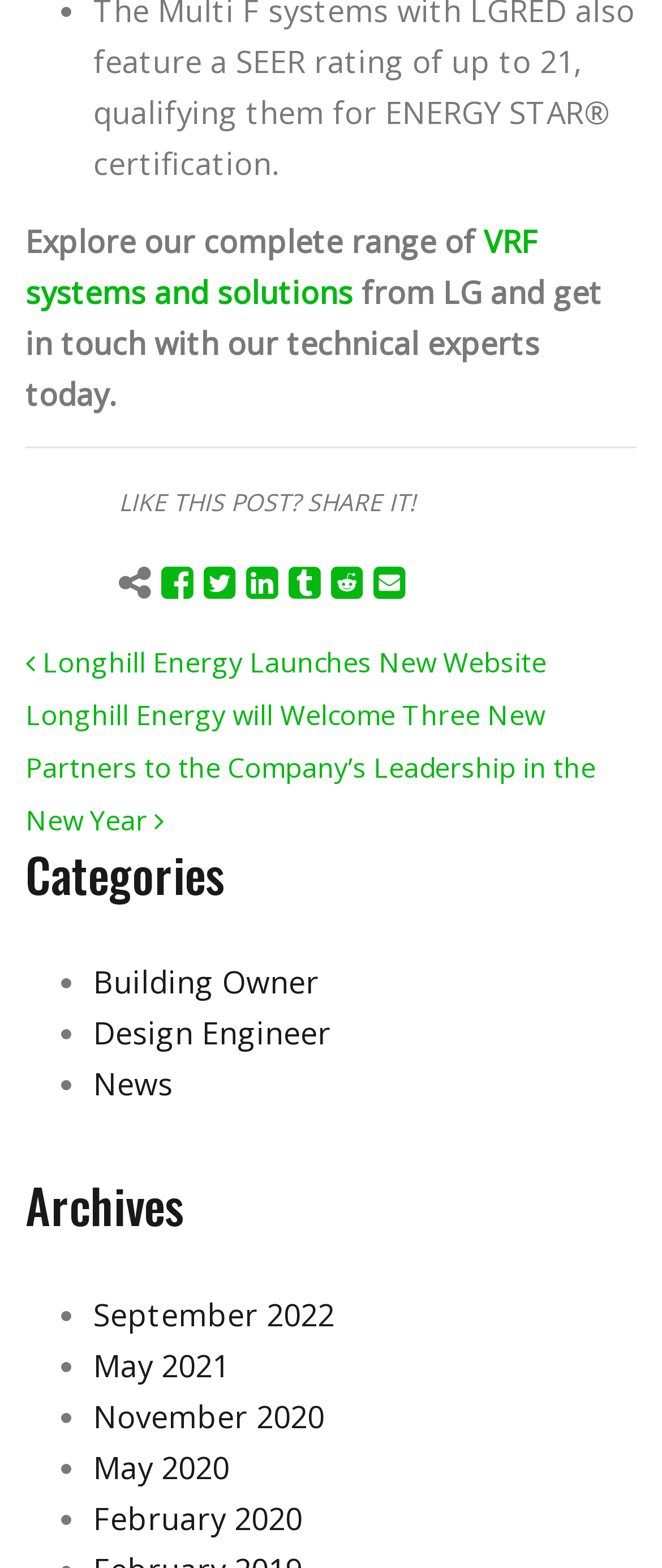Please answer the following question using a single word or phrase: 
How many social media links are in the footer?

6